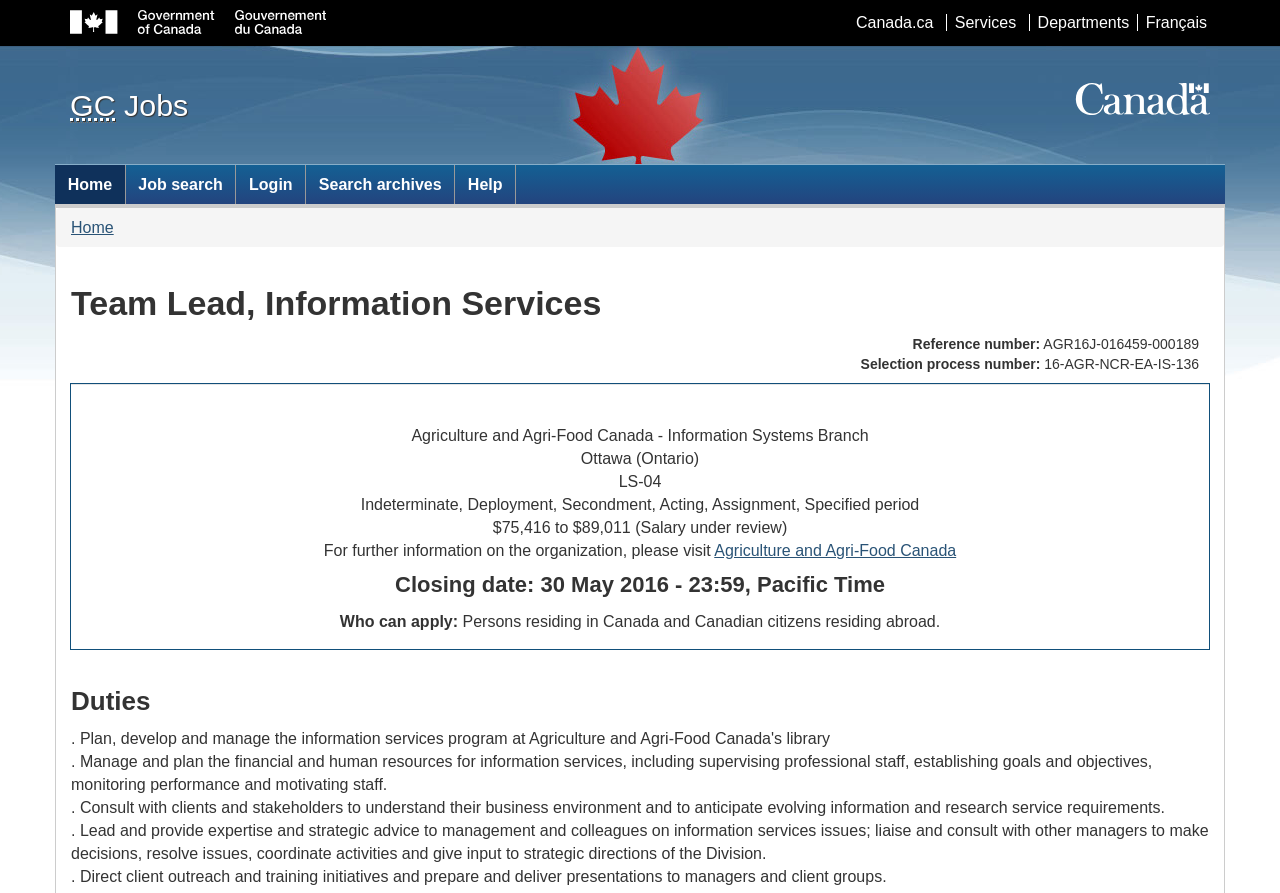Please identify the bounding box coordinates of the element I should click to complete this instruction: 'Visit the 'Canada.ca' website'. The coordinates should be given as four float numbers between 0 and 1, like this: [left, top, right, bottom].

[0.662, 0.016, 0.735, 0.035]